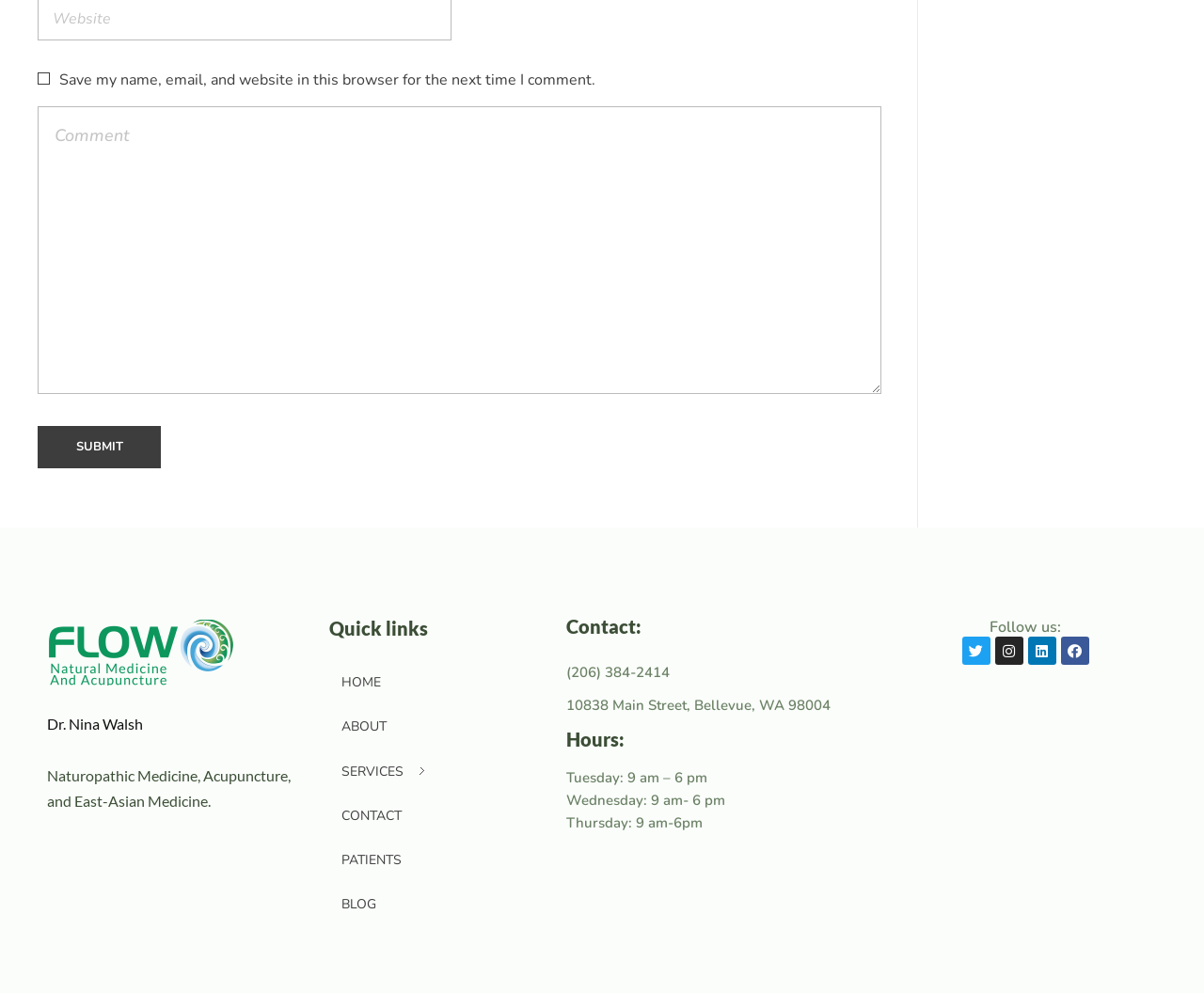Determine the bounding box coordinates of the element that should be clicked to execute the following command: "Contact via phone".

[0.47, 0.671, 0.727, 0.685]